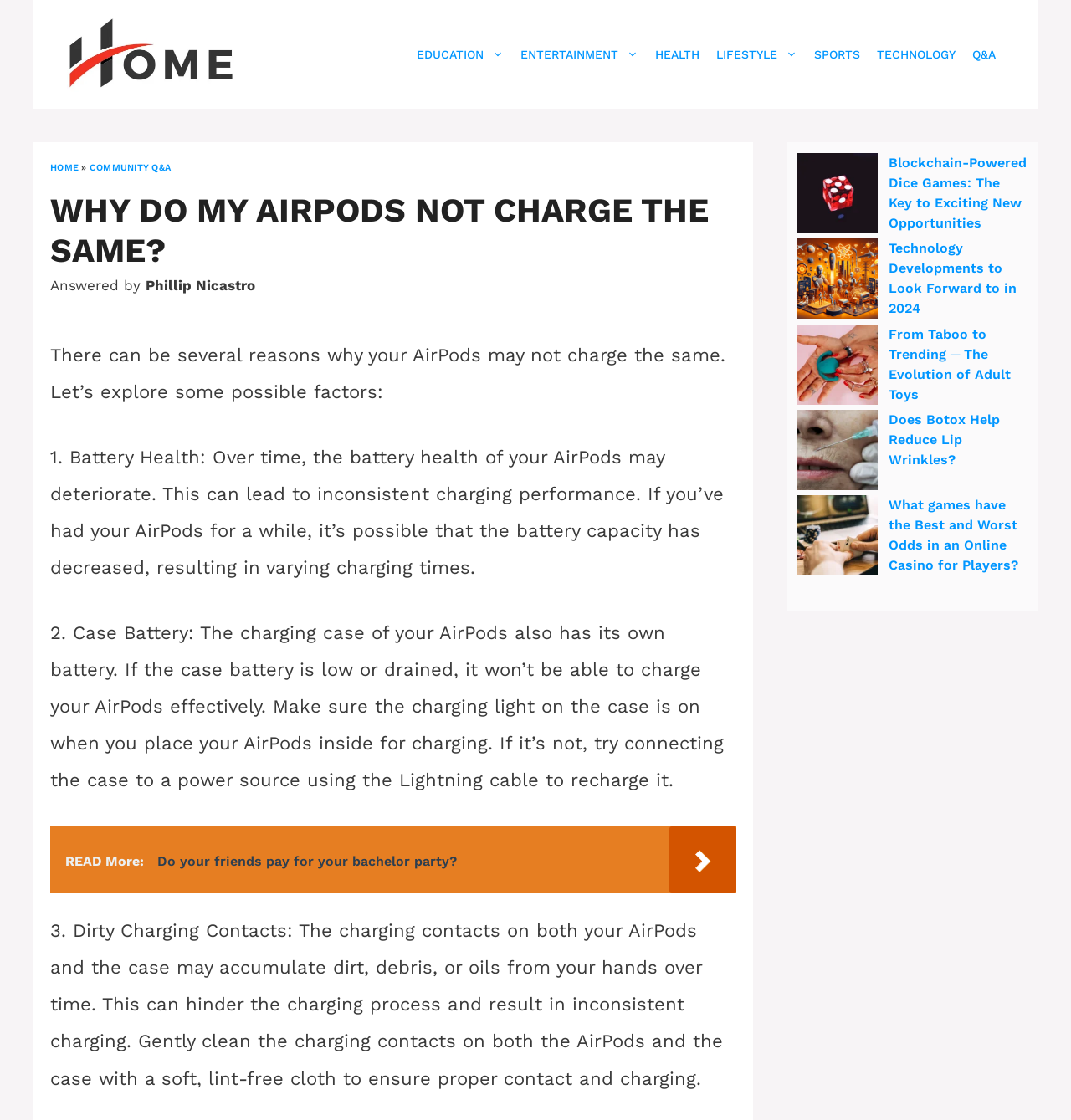Determine the bounding box for the described UI element: "Community Q&A".

[0.083, 0.145, 0.159, 0.154]